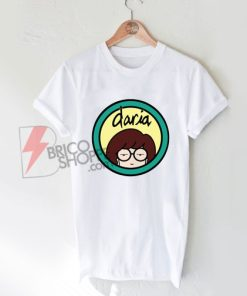Illustrate the scene in the image with a detailed description.

This image showcases a white T-shirt featuring a playful design inspired by the animated character Daria Morgendorffer from the hit television show "Daria." The shirt displays a circular graphic that includes Daria's iconic likeness: her brown bobbed hair and glasses, surrounded by a vibrant yellow and green border. The text "daria" is prominently featured at the top of the design, emphasizing the character's name. The shirt is displayed on a wooden hanger against a neutral background, highlighting its casual and trendy appeal. This piece is part of a collection available for purchase, celebrating a beloved character known for her witty humor and distinctive style.